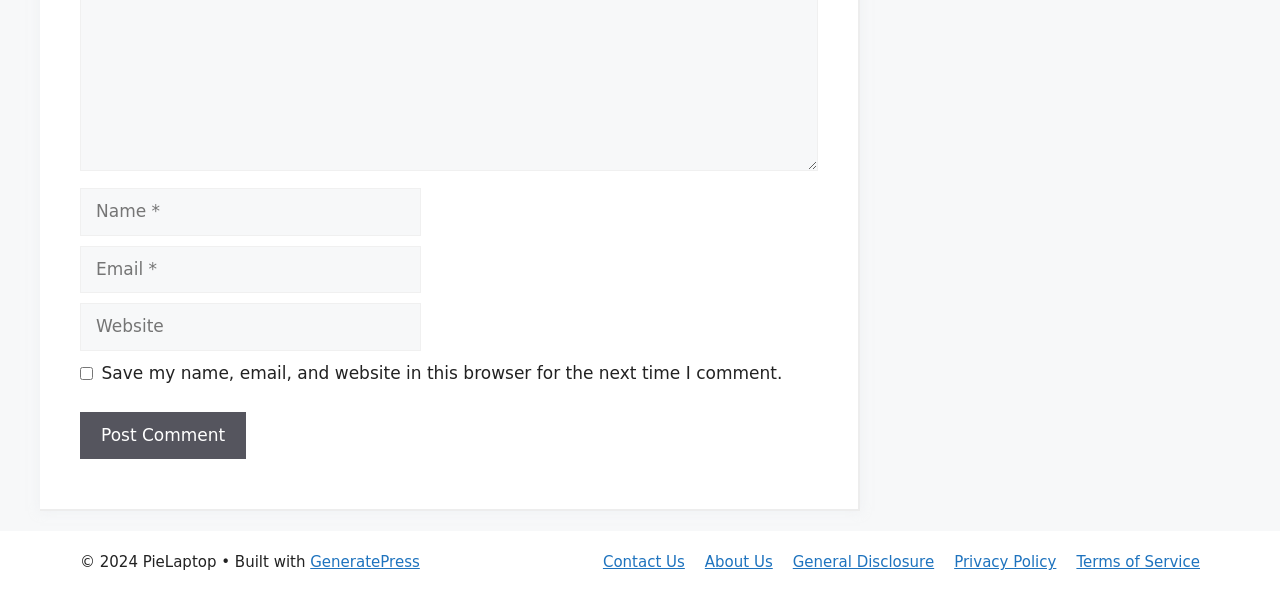Determine the bounding box coordinates of the region that needs to be clicked to achieve the task: "Click the Post Comment button".

[0.062, 0.693, 0.192, 0.773]